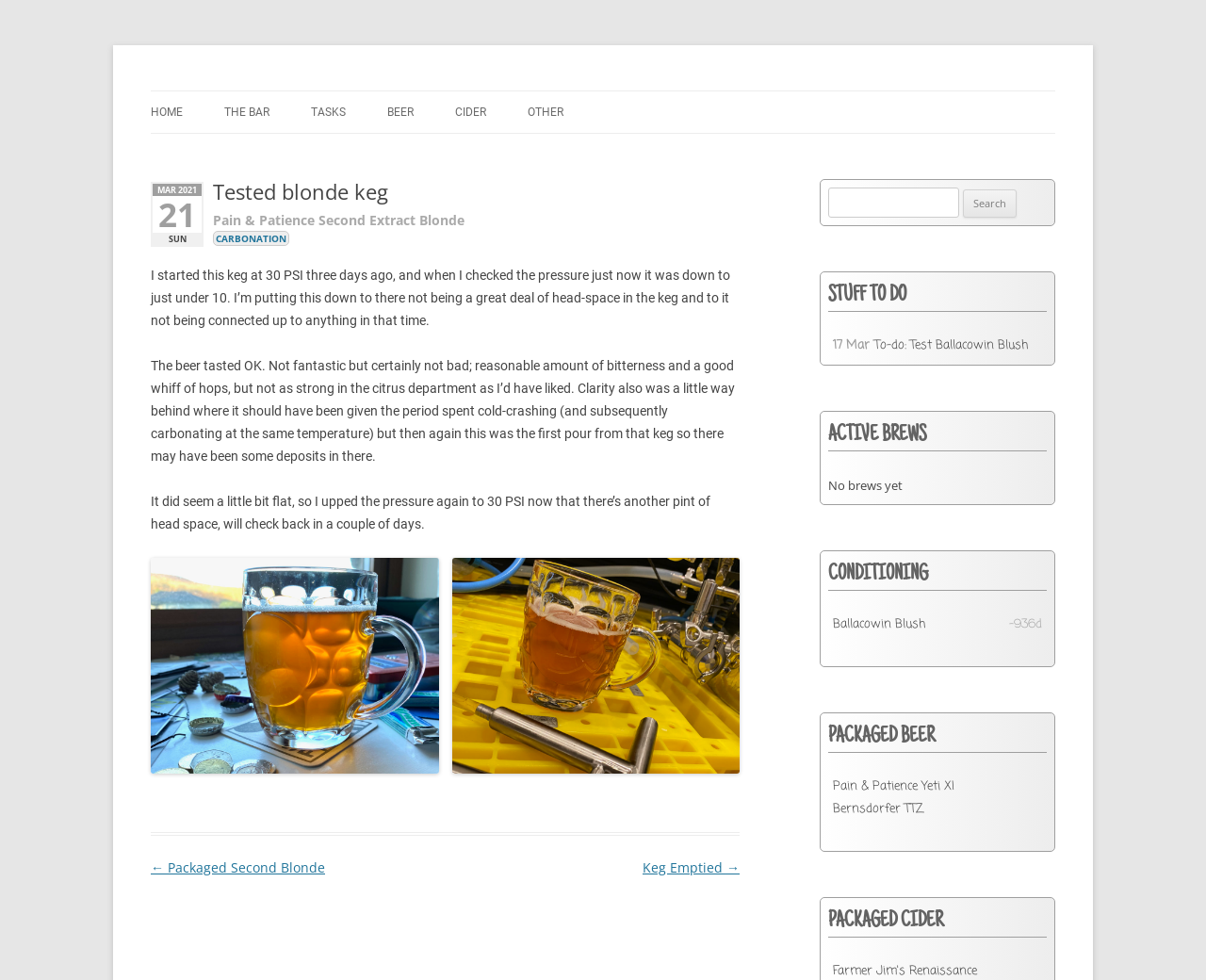Give a comprehensive overview of the webpage, including key elements.

This webpage is about a blog post titled "Tested blonde keg | Pain & Patience" and appears to be a personal blog about beer brewing and tasting. 

At the top of the page, there is a heading "Pain & Patience" and a link with the same text. Below this, there is another heading "Misadventures in Alcohol". 

To the right of these headings, there are navigation links including "HOME", "THE BAR", "TASKS", "BEER", "CIDER", and "OTHER". 

The main content of the page is an article about testing a blonde keg. The article has a header section with the date "MAR 2021" and "SUN" written in it. Below this, there are headings "Tested blonde keg" and "Pain & Patience Second Extract Blonde" with links to the same text. 

The article then describes the author's experience with the keg, including the pressure and taste of the beer. There are three paragraphs of text describing the beer's taste, clarity, and carbonation. 

Below the text, there are two figures, likely images, with links to open them in a popup. 

At the bottom of the page, there is a section for post navigation with links to the previous and next posts. 

To the right of the main content, there is a search bar with a label "Search for:" and a button to submit the search. Below this, there are headings "STUFF TO DO", "ACTIVE BREWS", "CONDITIONING", "PACKAGED BEER", and "PACKAGED CIDER" with links and text describing the author's to-do list, active brews, and packaged beer and cider.